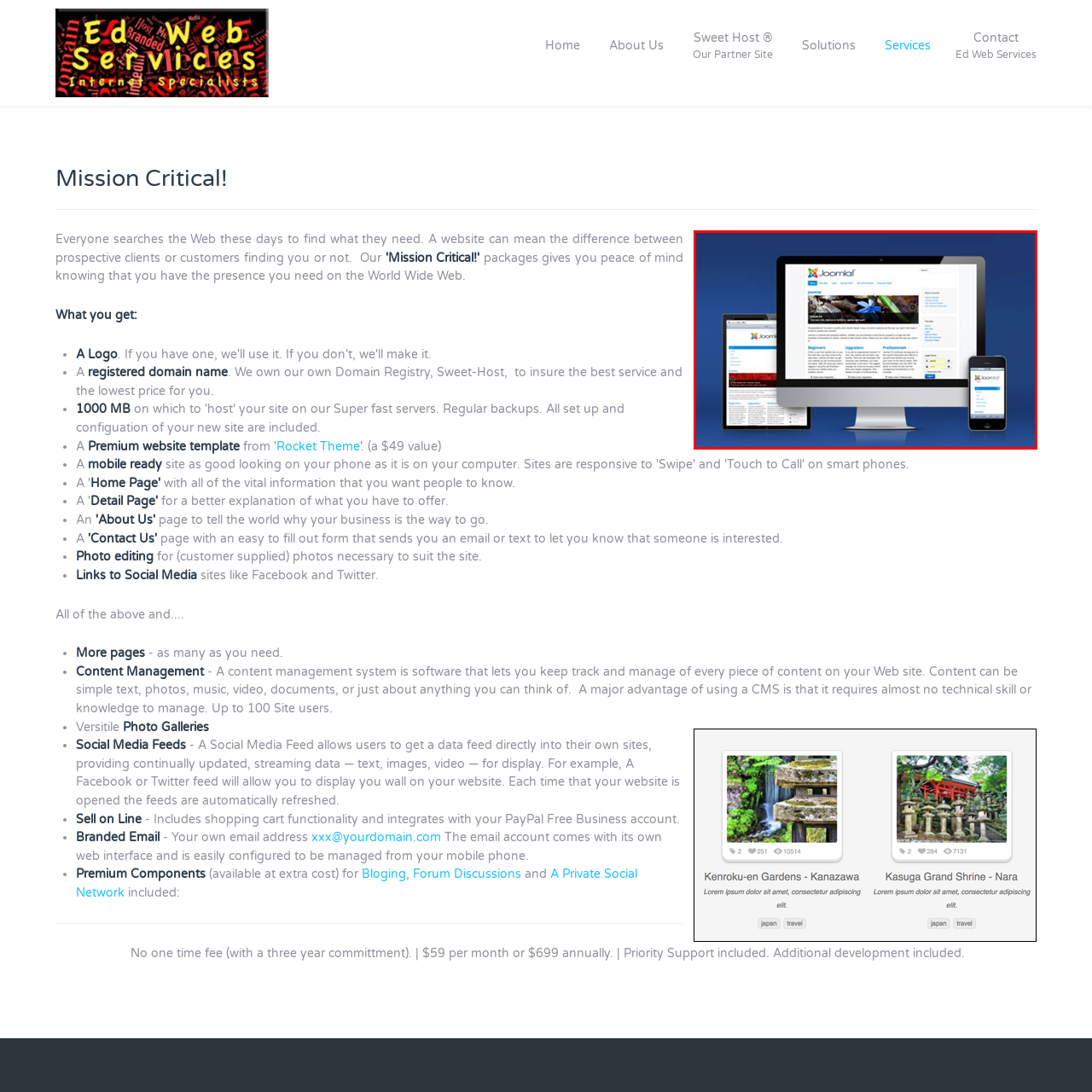What type of layout is featured in the design?
Carefully examine the image within the red bounding box and provide a comprehensive answer based on what you observe.

The design features a modern aesthetic with a clean layout, inviting users to explore options tailored for beginners and professionals, which emphasizes the importance of a clean layout in the design.